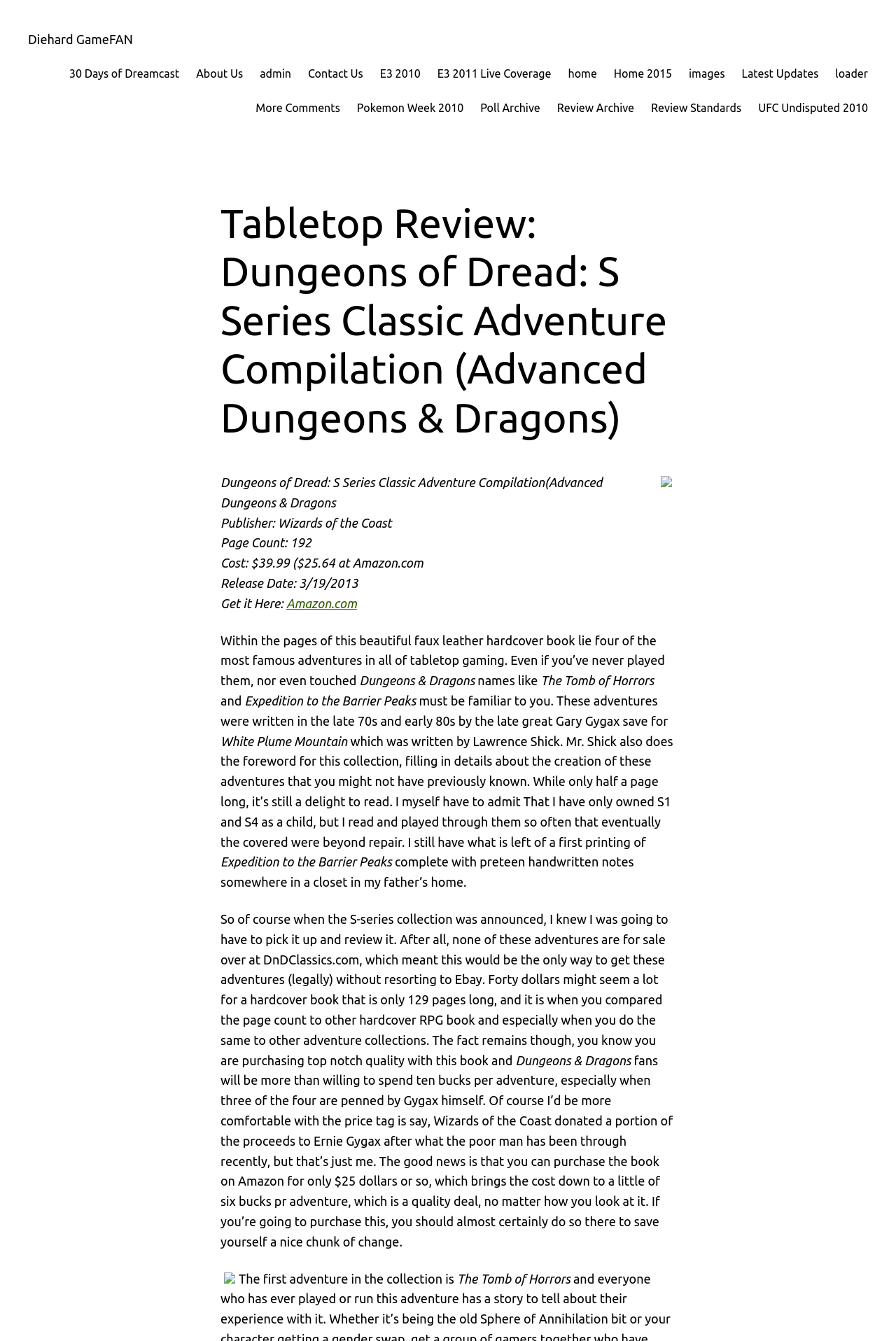Give a succinct answer to this question in a single word or phrase: 
What is the cost of the book on Amazon?

$25.64